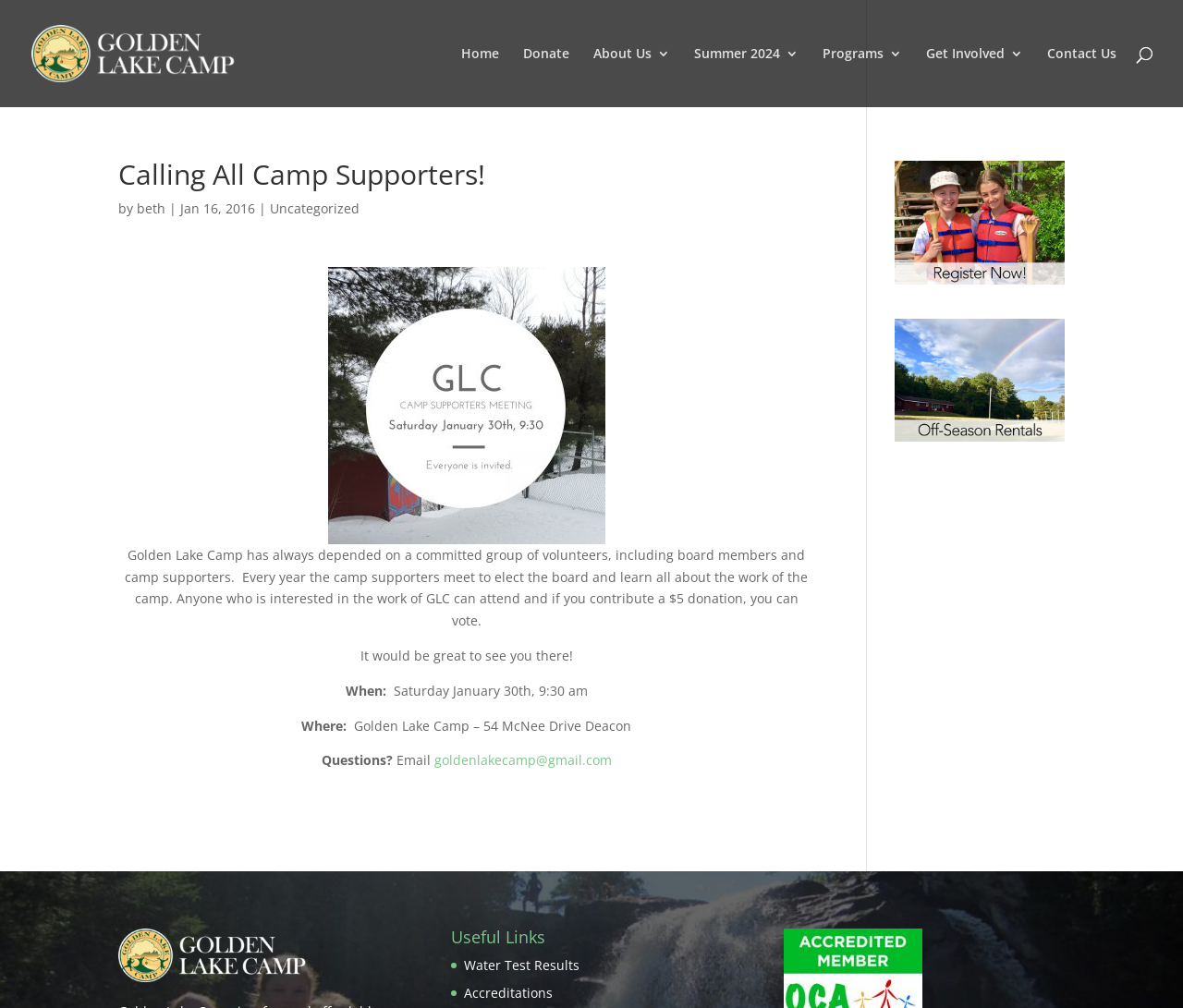What is the location of the supporters meeting?
Based on the visual details in the image, please answer the question thoroughly.

The location of the supporters meeting can be found in the text 'Where: Golden Lake Camp – 54 McNee Drive Deacon'. This text specifies the location of the meeting, which is at the Golden Lake Camp.